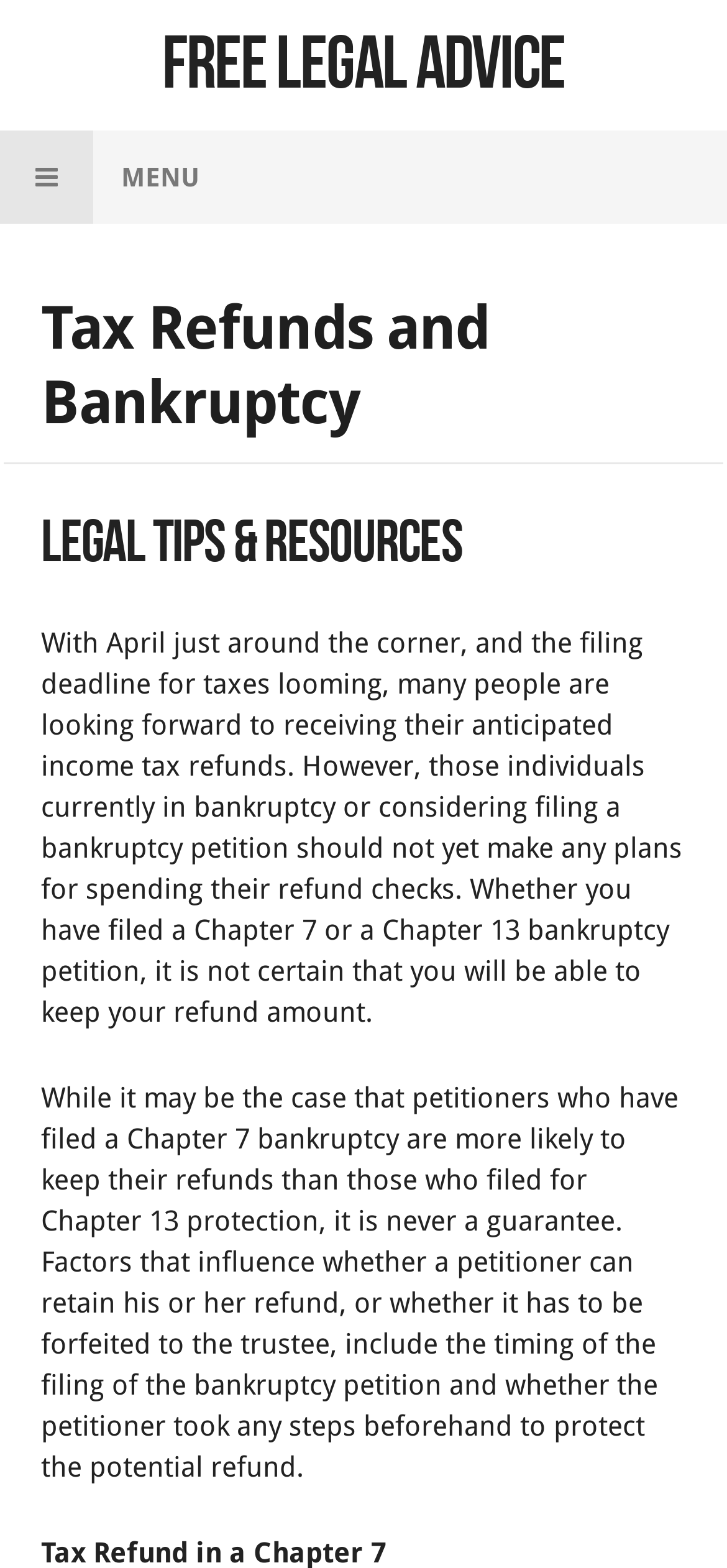Offer a detailed explanation of the webpage layout and contents.

The webpage is about tax refunds and bankruptcy, offering legal tips and resources. At the top, there is a heading "Free Legal Advice" which is also a link. Below it, there is a menu button with the text "MENU" and an icon. 

To the right of the menu button, there is a header section with two headings: "Tax Refunds and Bankruptcy" and "Legal Tips & Resources". 

Below the header section, there is a large block of text that discusses the relationship between tax refunds and bankruptcy. The text explains that individuals in bankruptcy or considering filing a bankruptcy petition should not make plans for spending their refund checks, as it is uncertain whether they will be able to keep their refund amount. The text then goes on to discuss the factors that influence whether a petitioner can retain their refund, including the timing of the filing of the bankruptcy petition and whether the petitioner took steps to protect the potential refund.